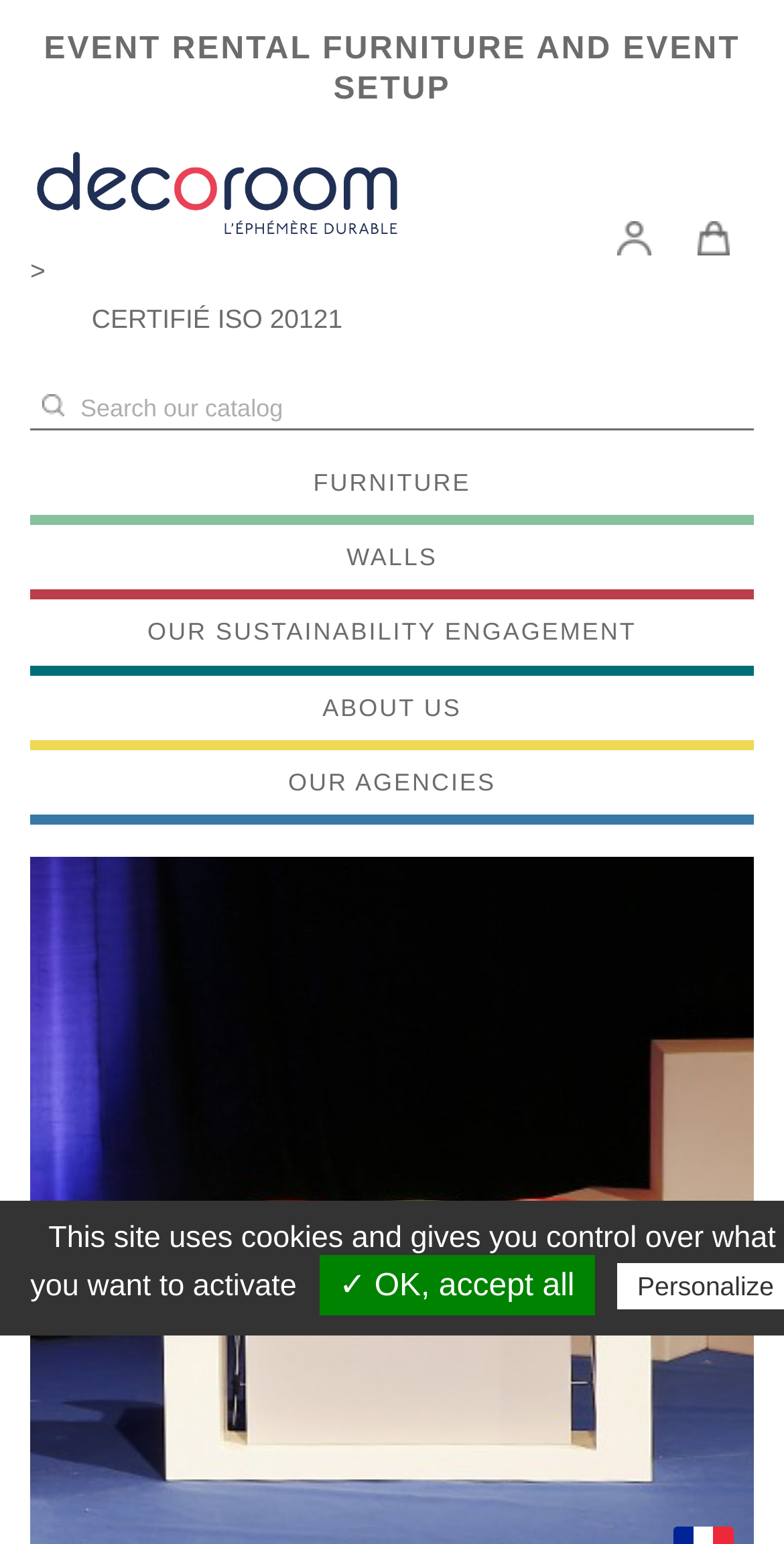Carefully observe the image and respond to the question with a detailed answer:
What is the purpose of the search bar?

The search bar is located at the top of the webpage and has a placeholder text 'Search'. It is likely used to search for products or services offered by the company.